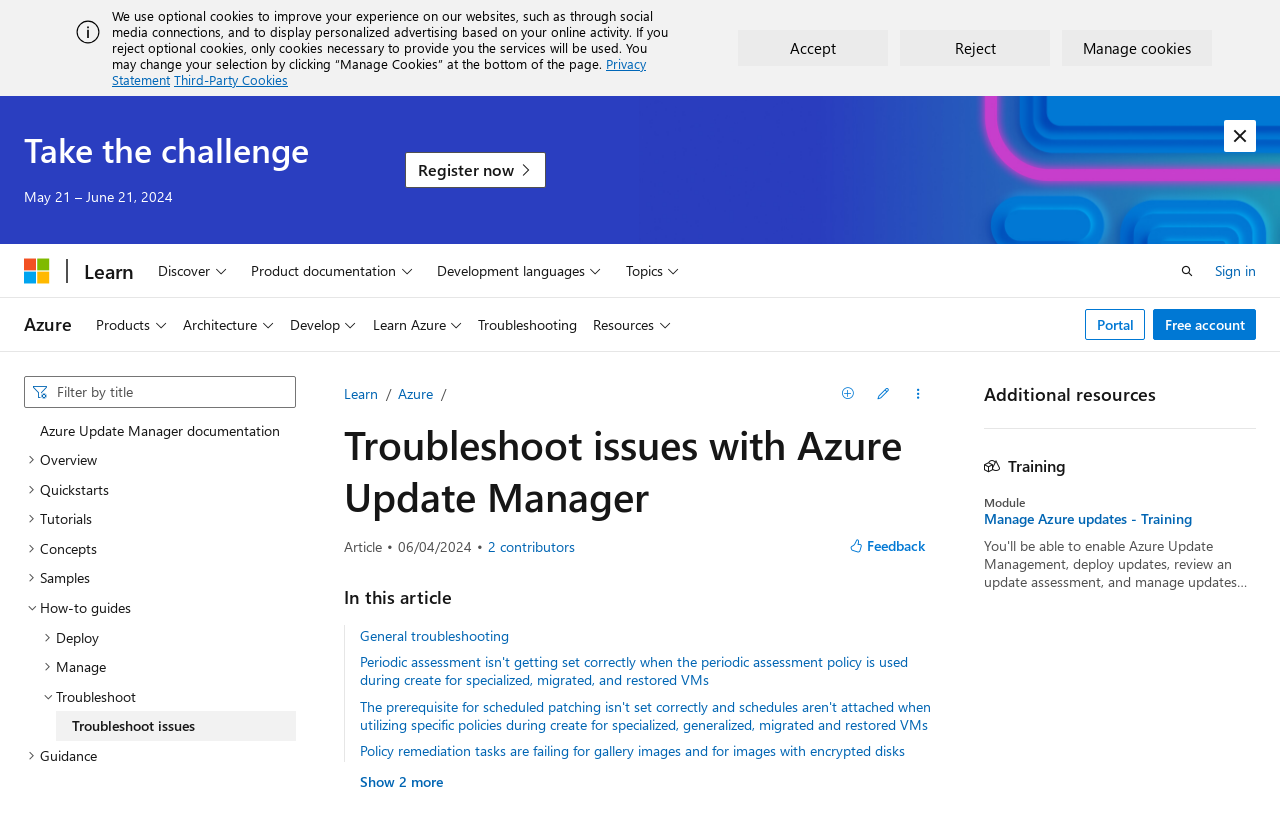Kindly determine the bounding box coordinates for the clickable area to achieve the given instruction: "View all contributors".

[0.381, 0.655, 0.449, 0.675]